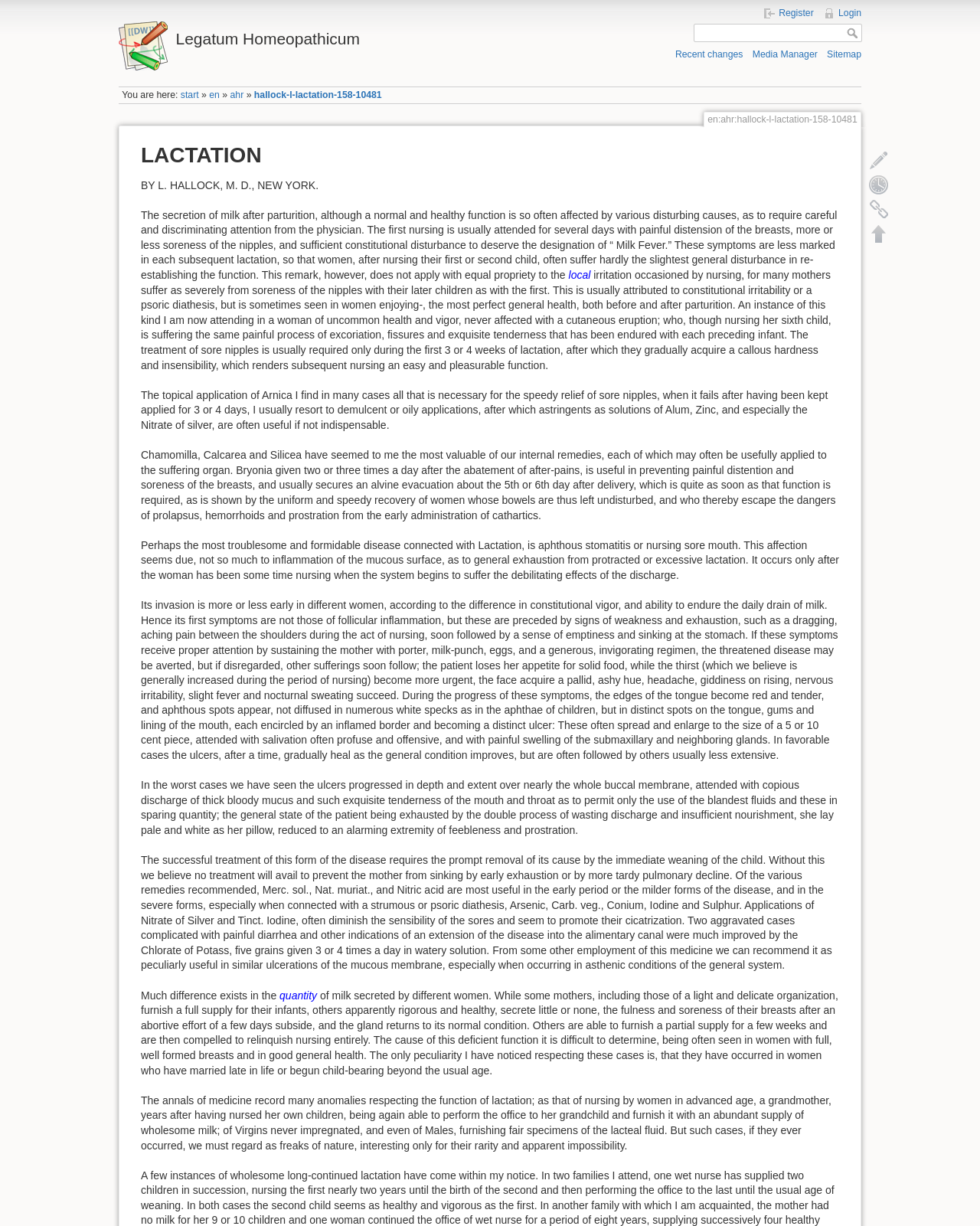Given the description "Register", provide the bounding box coordinates of the corresponding UI element.

[0.779, 0.006, 0.83, 0.015]